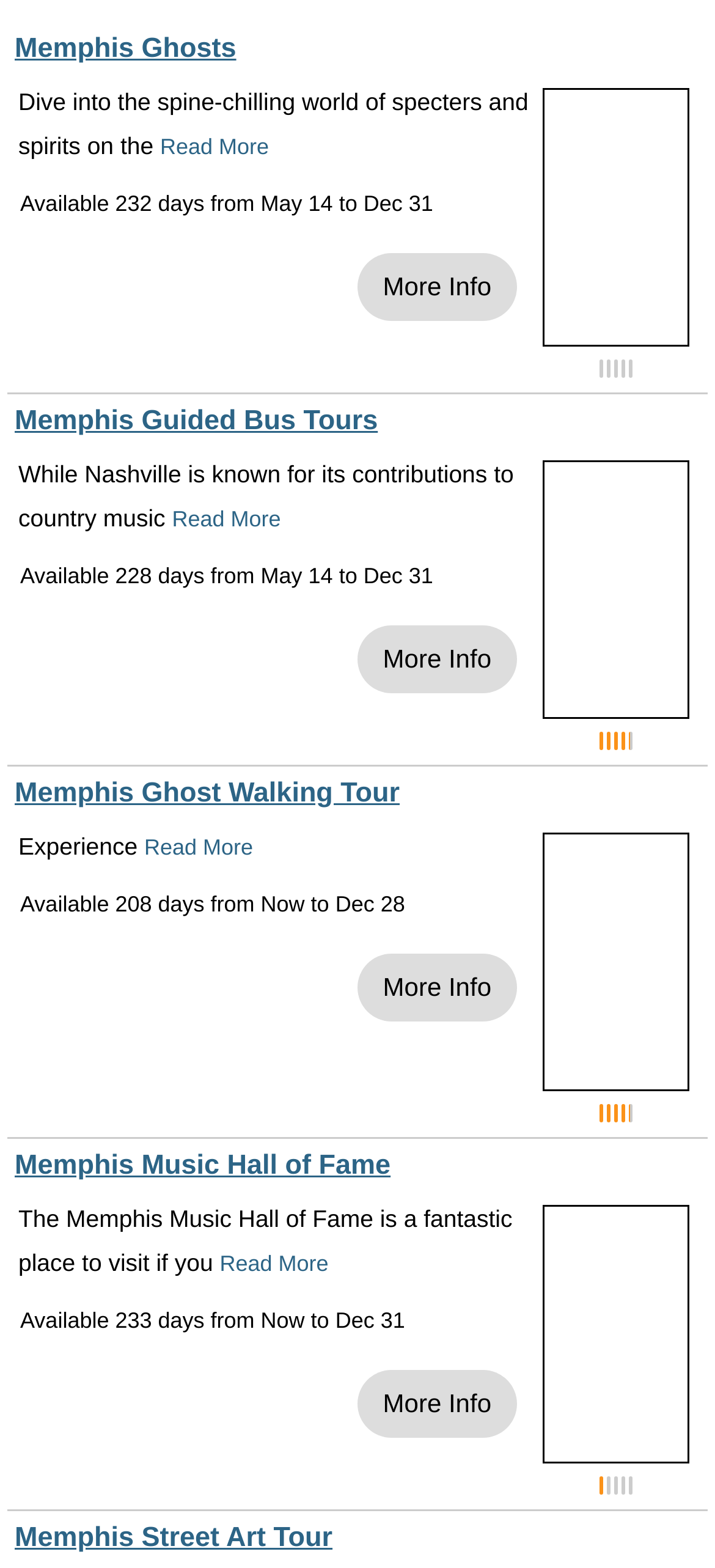Give a one-word or short-phrase answer to the following question: 
What is the theme of the Memphis Ghost Walking Tour?

Ghost tour